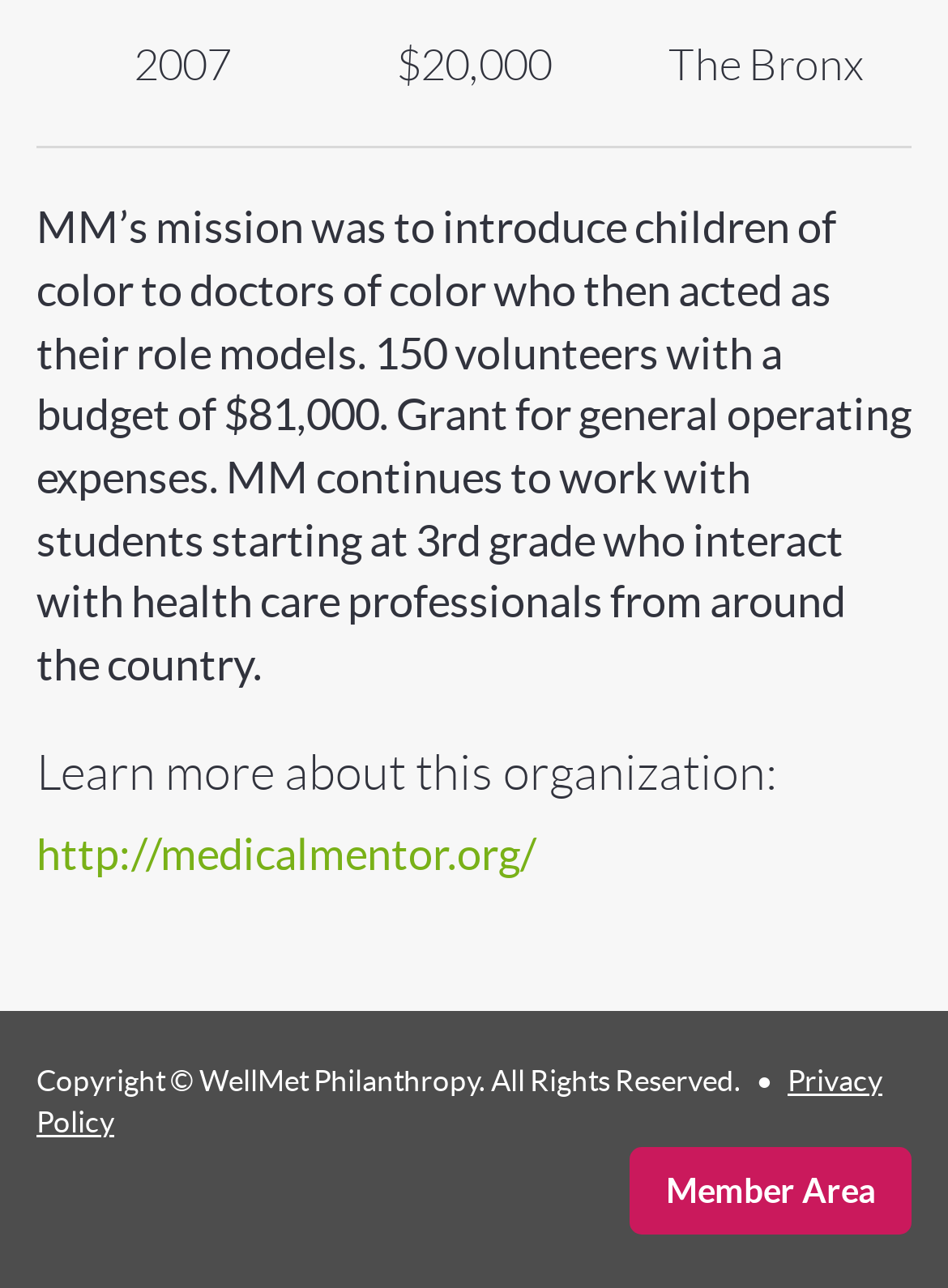What is the location mentioned?
Give a detailed explanation using the information visible in the image.

The location mentioned is The Bronx, which might be where the organization is based or where it operates.